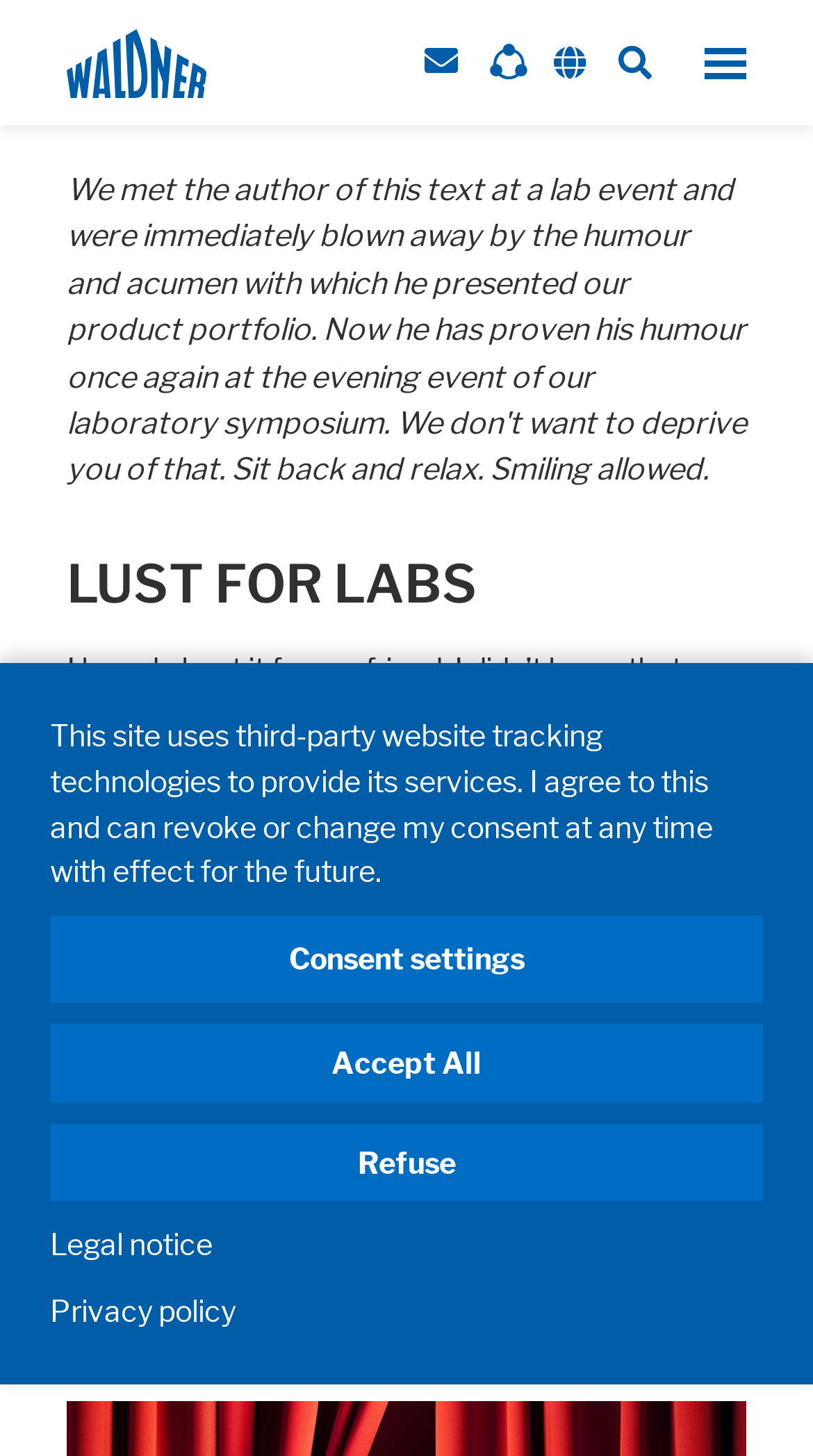What is the purpose of the speed dating mentioned in the article? Examine the screenshot and reply using just one word or a brief phrase.

Company speed dating